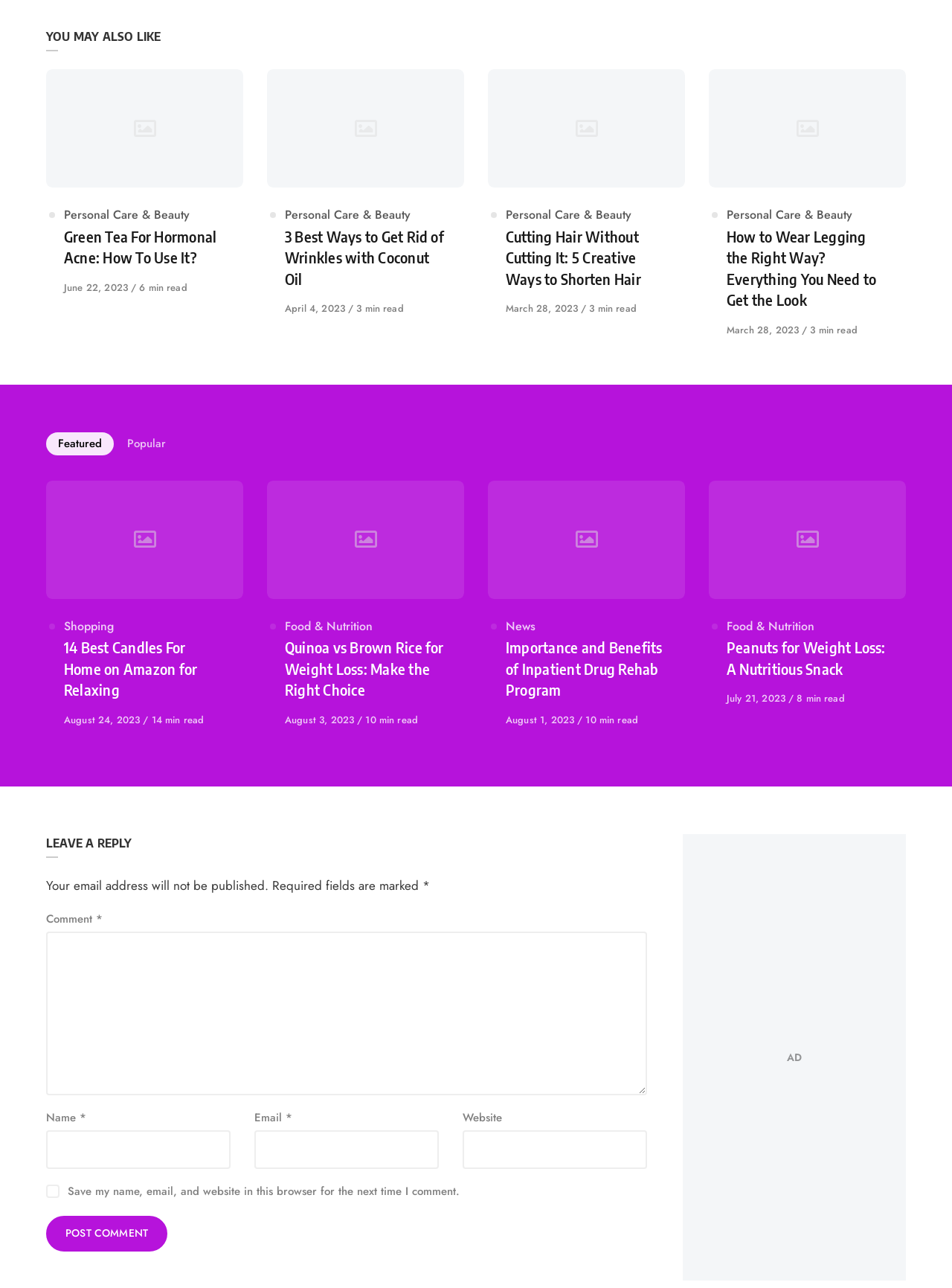Please find the bounding box coordinates of the section that needs to be clicked to achieve this instruction: "Click on the 'Featured' button".

[0.048, 0.336, 0.12, 0.353]